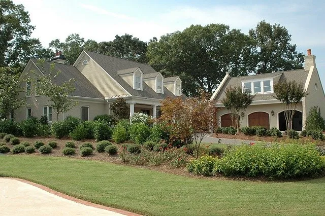Give a thorough explanation of the elements present in the image.

In this inviting image, a charming house is prominently displayed, featuring a light-colored exterior and a beautifully manicured lawn. The main structure showcases a pitched roof with a combination of elegant design and welcoming appeal. To the right, a detached garage enhances the property's functionality, seamlessly blending with the overall aesthetic. Surrounding the house is a vibrant landscape filled with carefully arranged shrubs and flowering plants, adding a touch of color and greenery that frames the home perfectly. This scene embodies the essence of a comfortable and attractive residential property, ideal for potential buyers looking for their dream home.